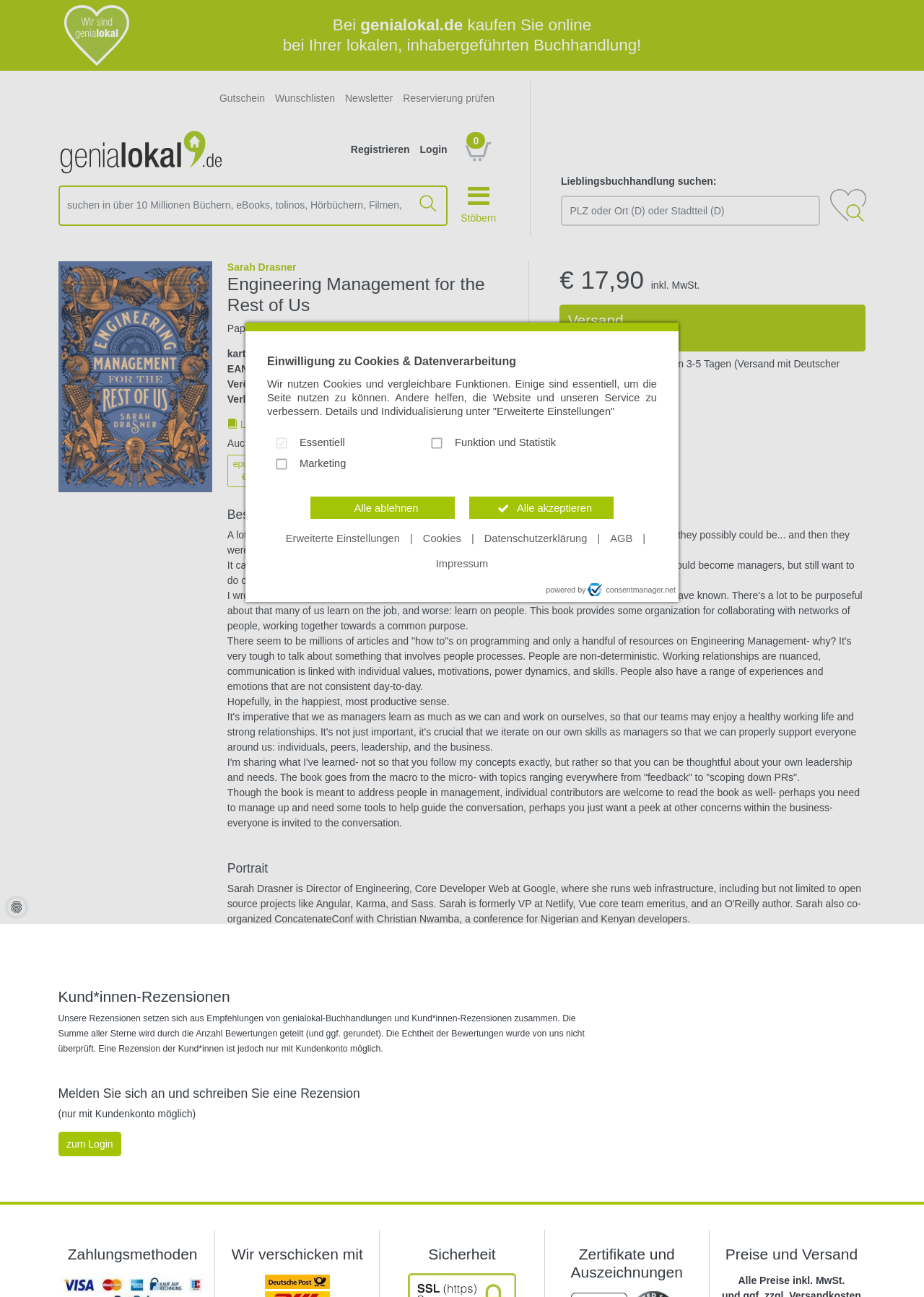Determine the bounding box coordinates of the element that should be clicked to execute the following command: "Click on the 'Stöbern' button".

[0.499, 0.152, 0.537, 0.174]